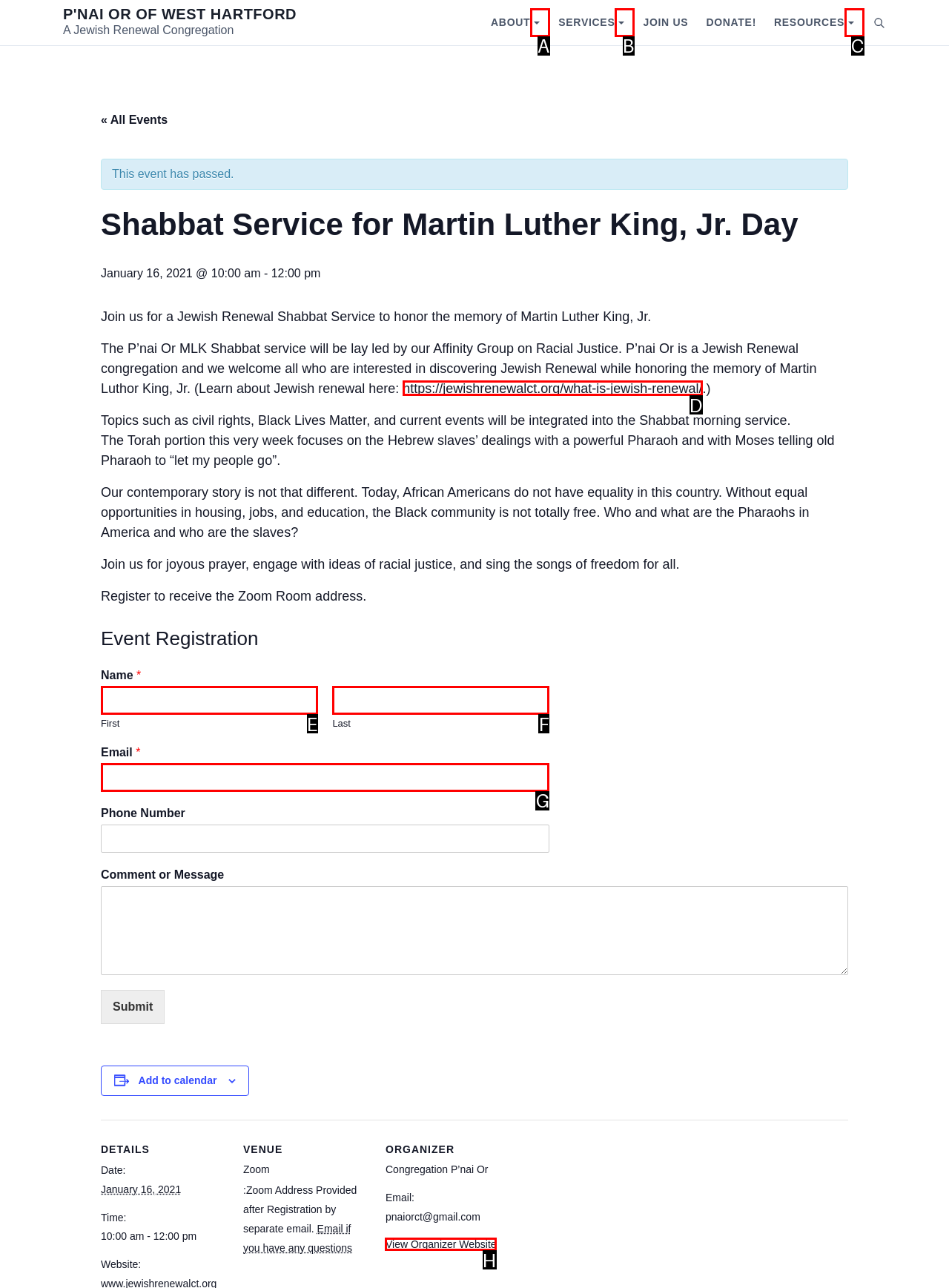Determine the letter of the UI element that you need to click to perform the task: View the organizer's website.
Provide your answer with the appropriate option's letter.

H